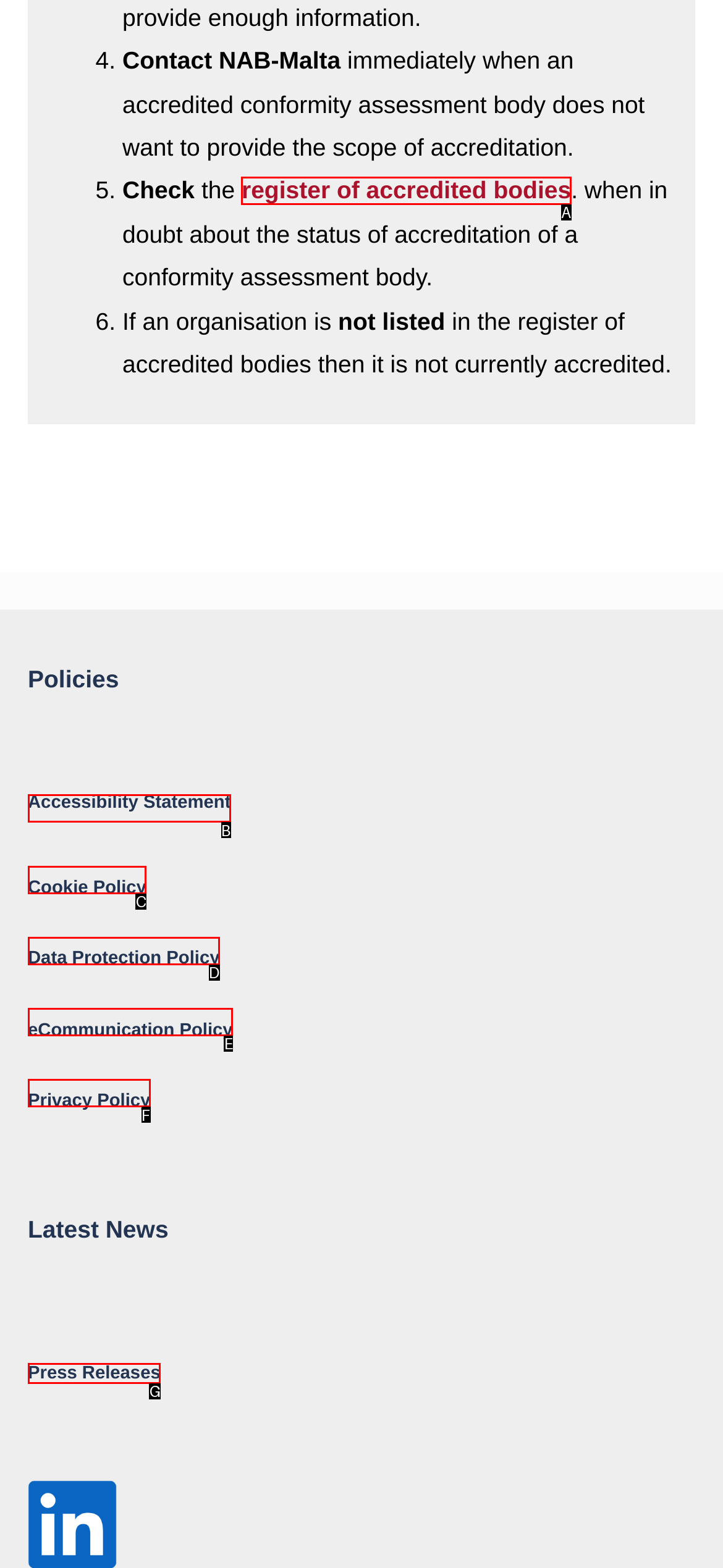Please provide the letter of the UI element that best fits the following description: Data Protection Policy
Respond with the letter from the given choices only.

D